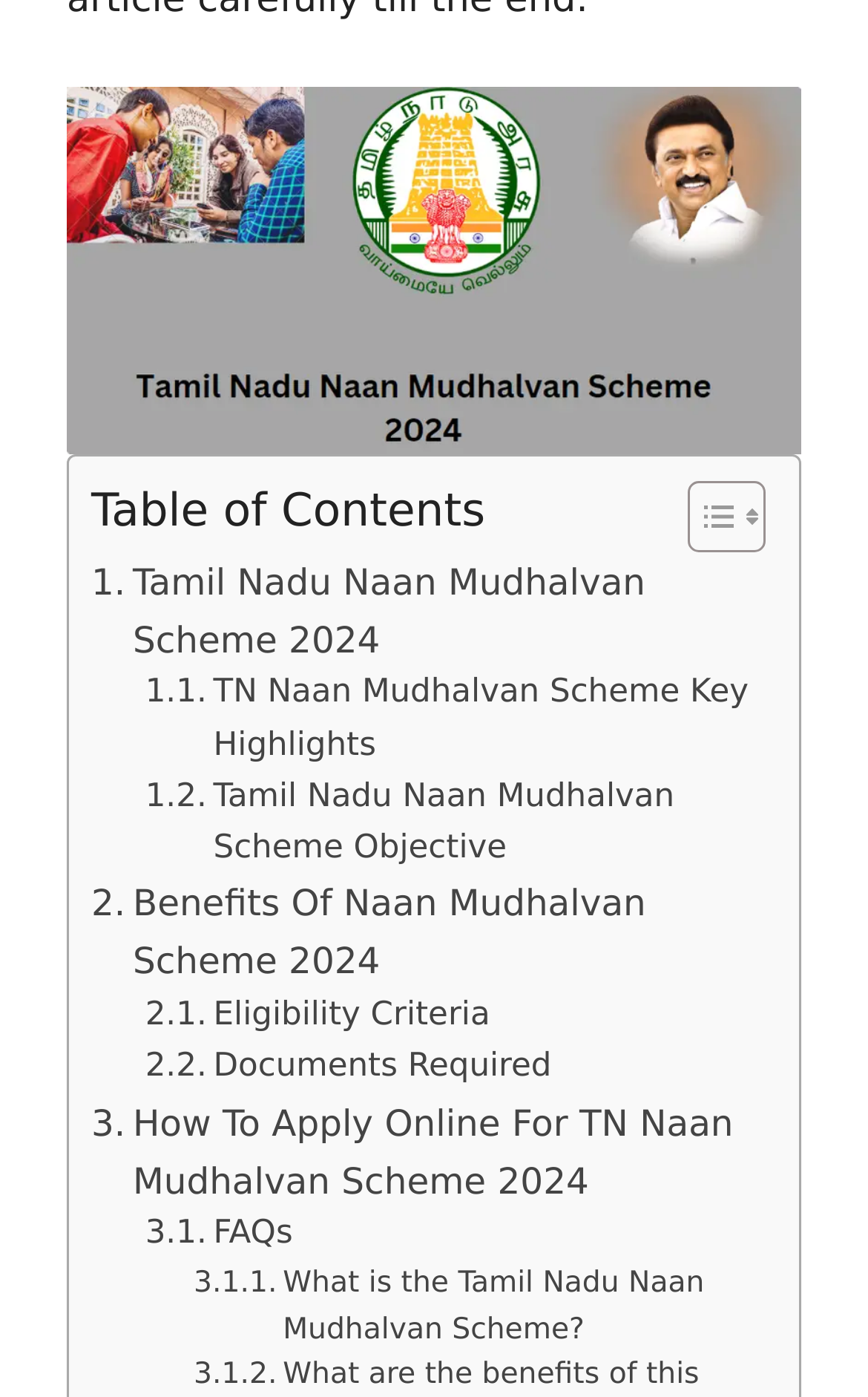Show the bounding box coordinates for the element that needs to be clicked to execute the following instruction: "Check FAQs about Tamil Nadu Naan Mudhalvan Scheme". Provide the coordinates in the form of four float numbers between 0 and 1, i.e., [left, top, right, bottom].

[0.167, 0.866, 0.337, 0.903]